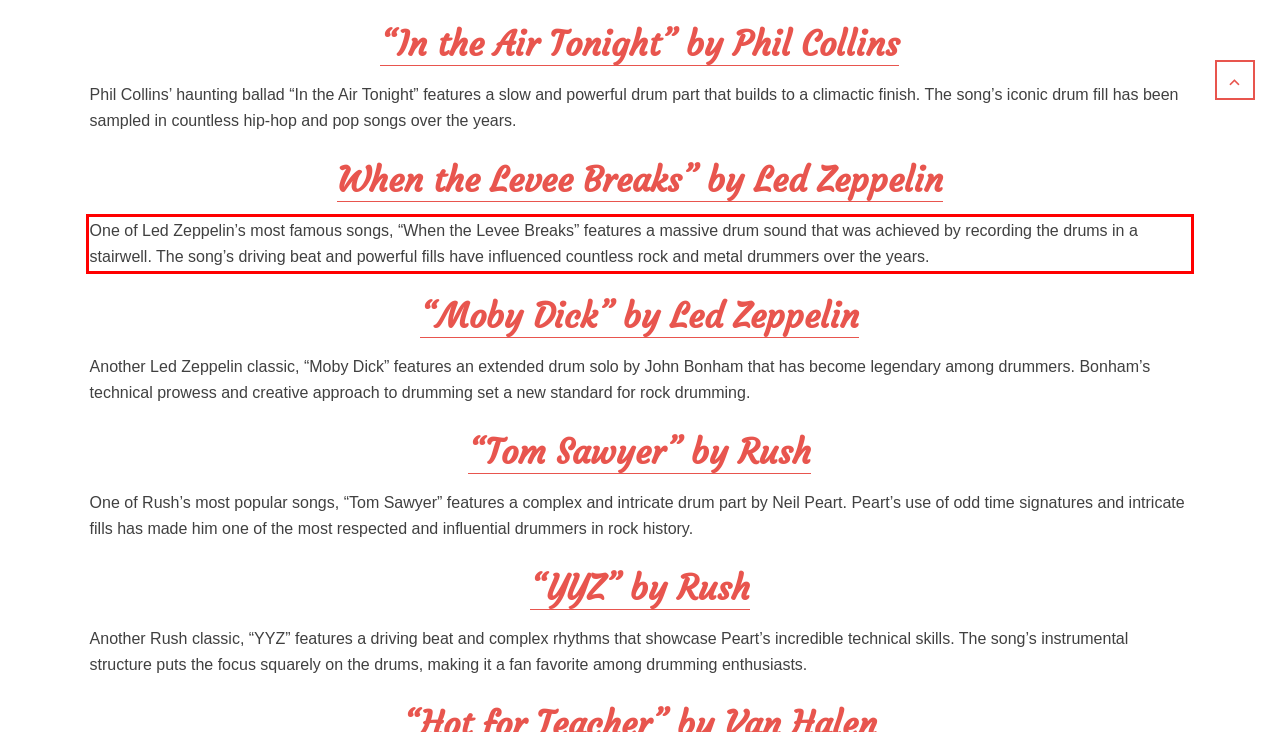Observe the screenshot of the webpage, locate the red bounding box, and extract the text content within it.

One of Led Zeppelin’s most famous songs, “When the Levee Breaks” features a massive drum sound that was achieved by recording the drums in a stairwell. The song’s driving beat and powerful fills have influenced countless rock and metal drummers over the years.